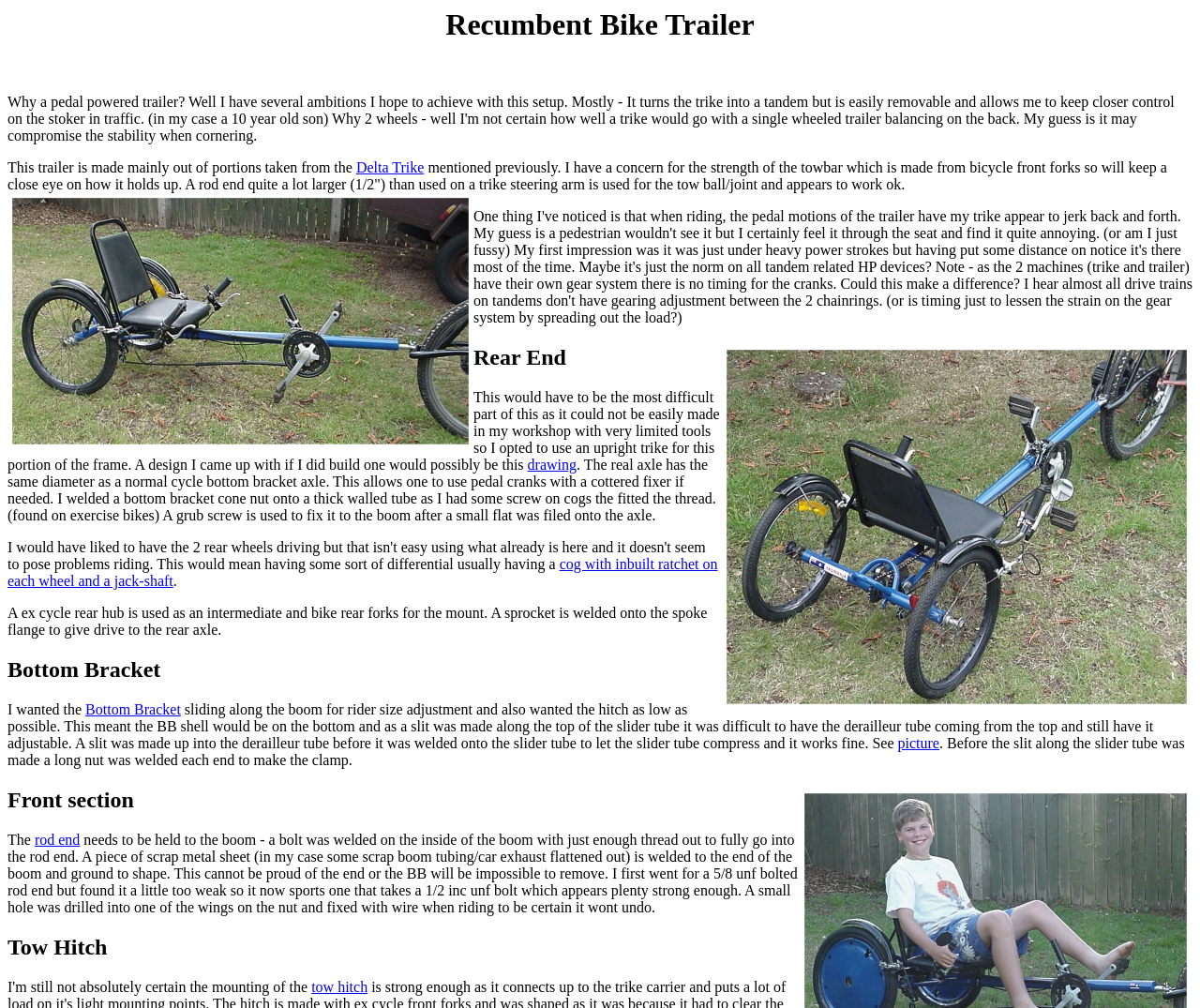Identify the bounding box coordinates of the HTML element based on this description: "picture".

[0.748, 0.729, 0.783, 0.745]